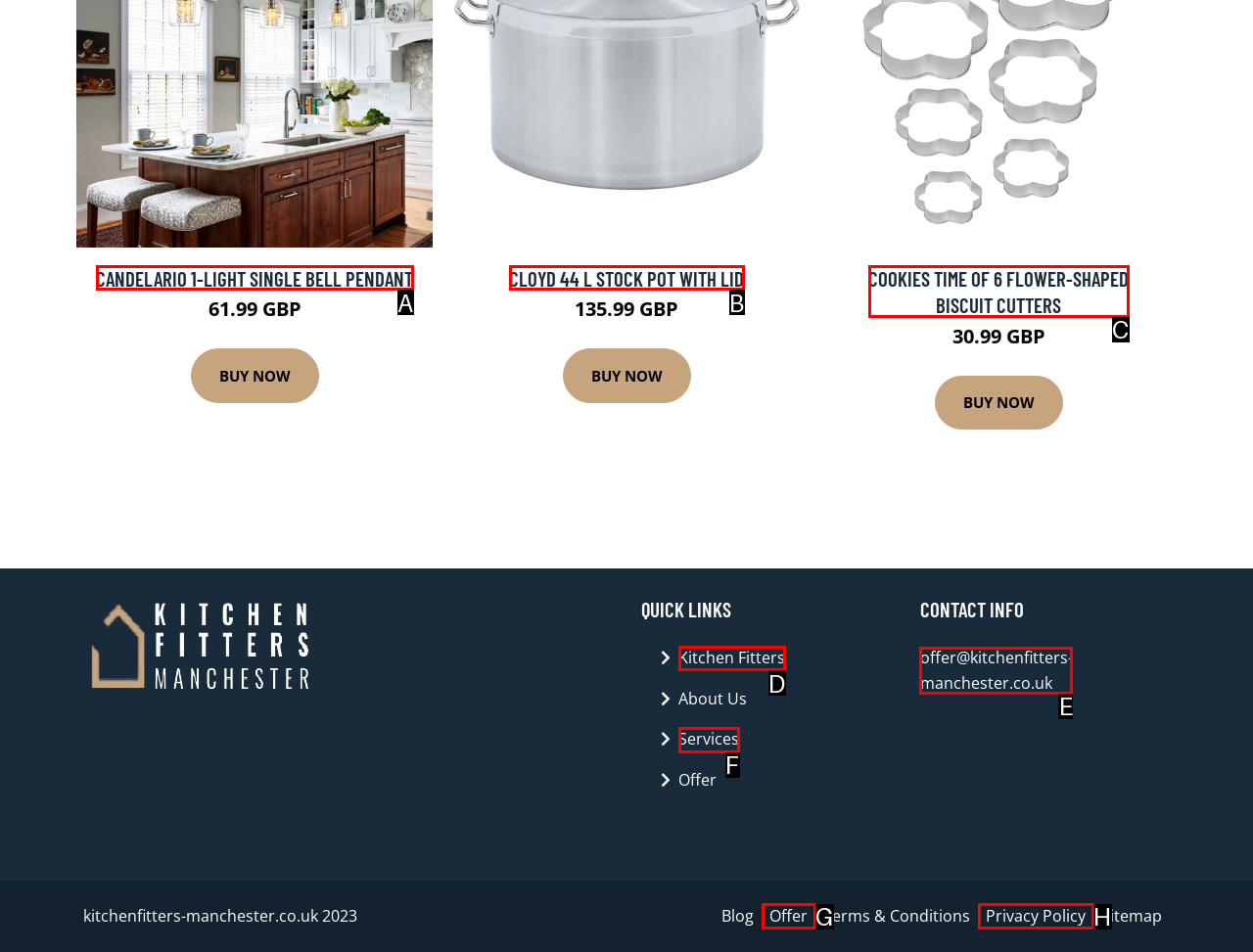Tell me which one HTML element I should click to complete the following task: Contact via offer@kitchenfitters-manchester.co.uk Answer with the option's letter from the given choices directly.

E